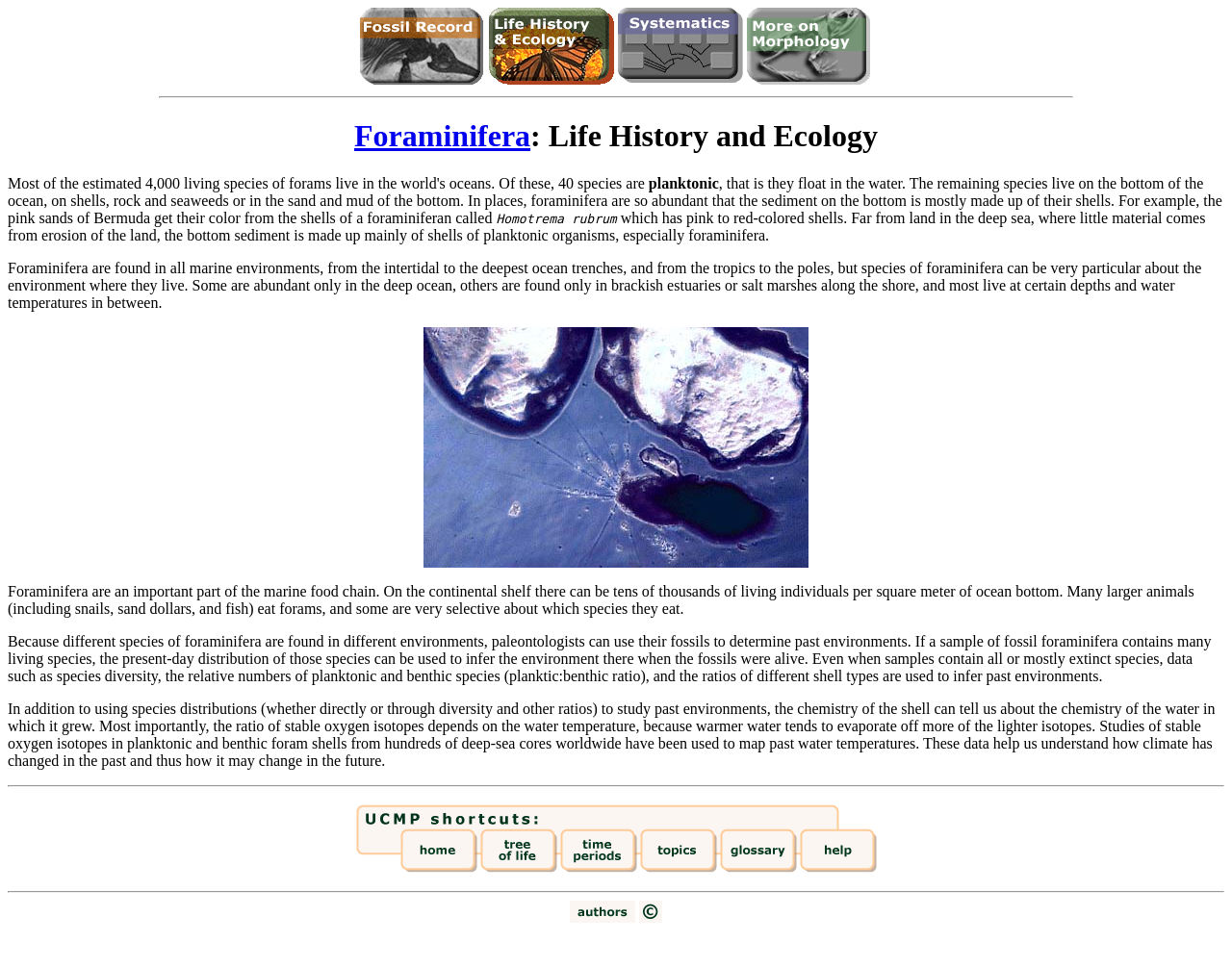What can the chemistry of foraminifera shells tell us about?
Craft a detailed and extensive response to the question.

The webpage explains that the chemistry of foraminifera shells, specifically the ratio of stable oxygen isotopes, can tell us about the water temperature in which the shell grew, which is useful for studying past climates.